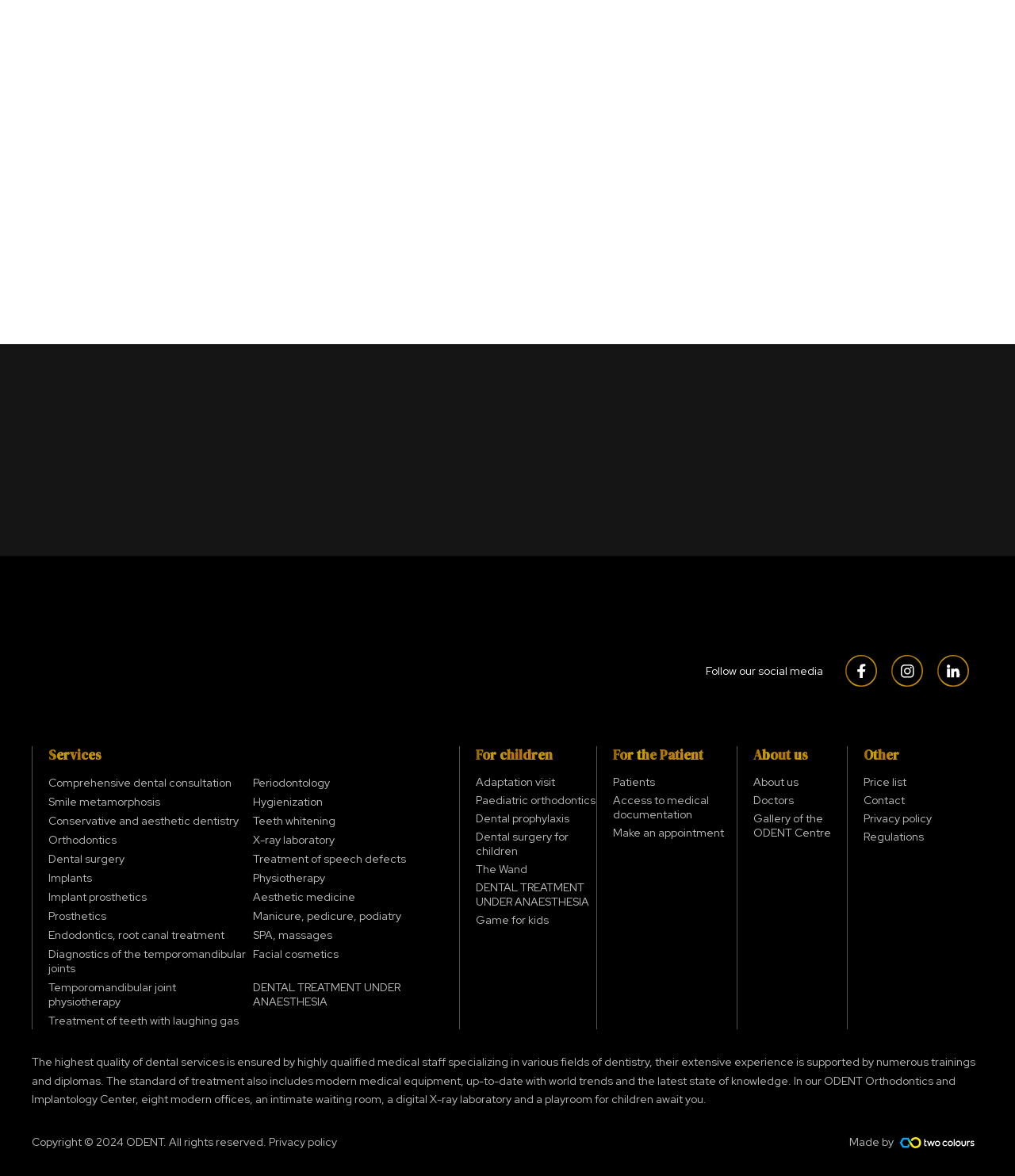Can you pinpoint the bounding box coordinates for the clickable element required for this instruction: "Learn about us"? The coordinates should be four float numbers between 0 and 1, i.e., [left, top, right, bottom].

[0.742, 0.634, 0.796, 0.65]